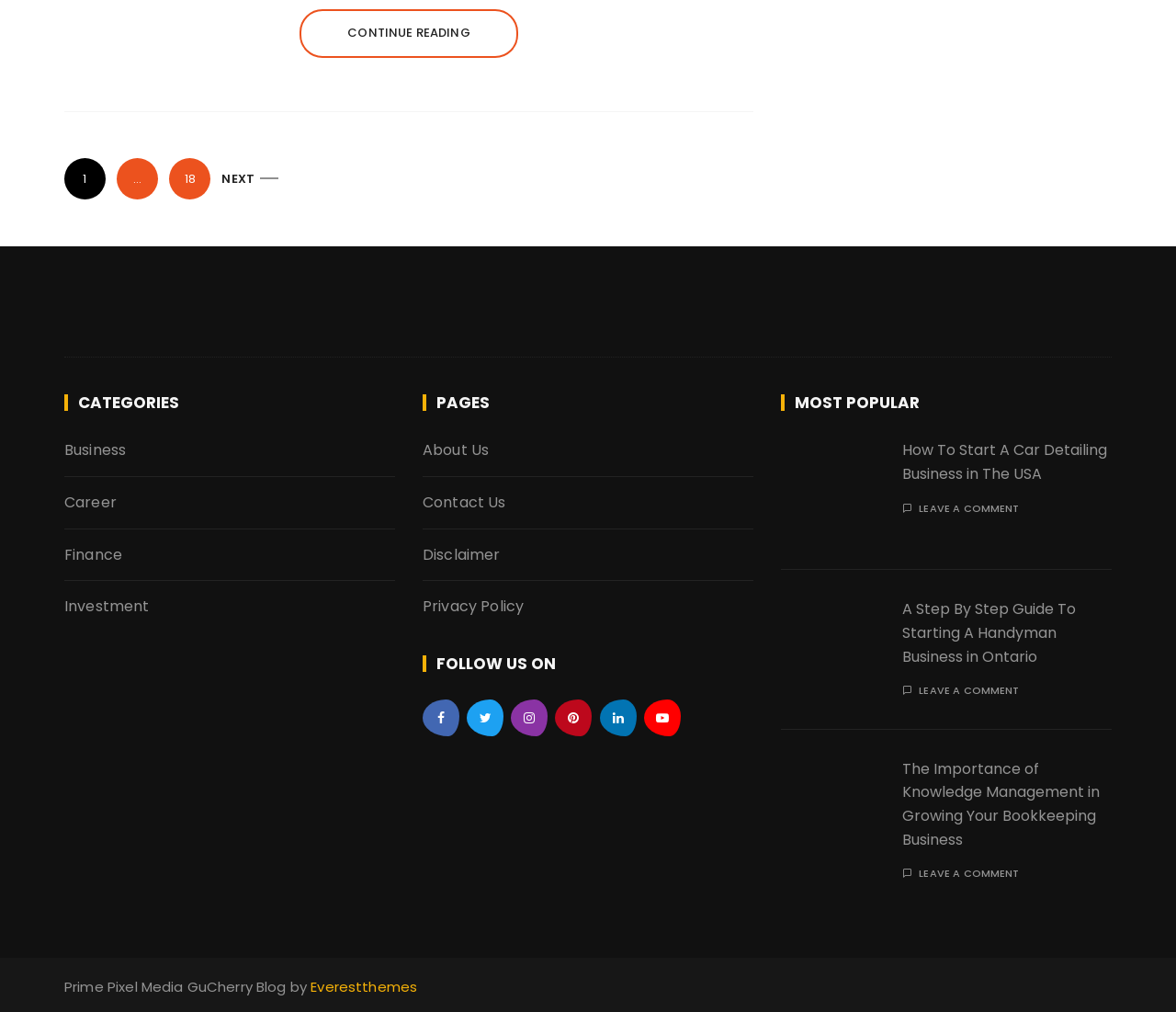Pinpoint the bounding box coordinates of the element that must be clicked to accomplish the following instruction: "Click on the 'CONTINUE READING' link". The coordinates should be in the format of four float numbers between 0 and 1, i.e., [left, top, right, bottom].

[0.255, 0.009, 0.44, 0.057]